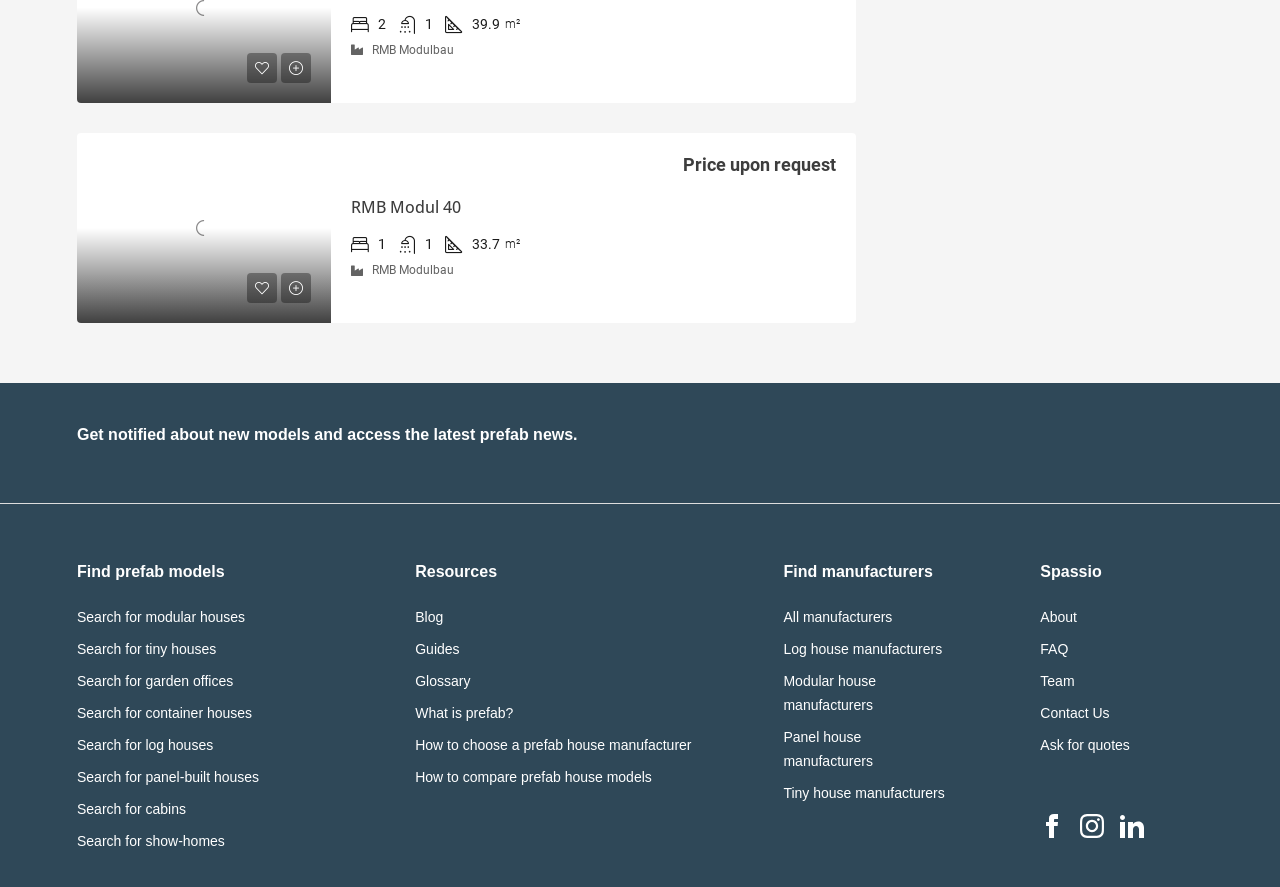What is the name of the website?
Give a detailed response to the question by analyzing the screenshot.

I found the answer by looking at the heading element 'Spassio' which is a child of the root element. This heading element is likely to be the name of the website.